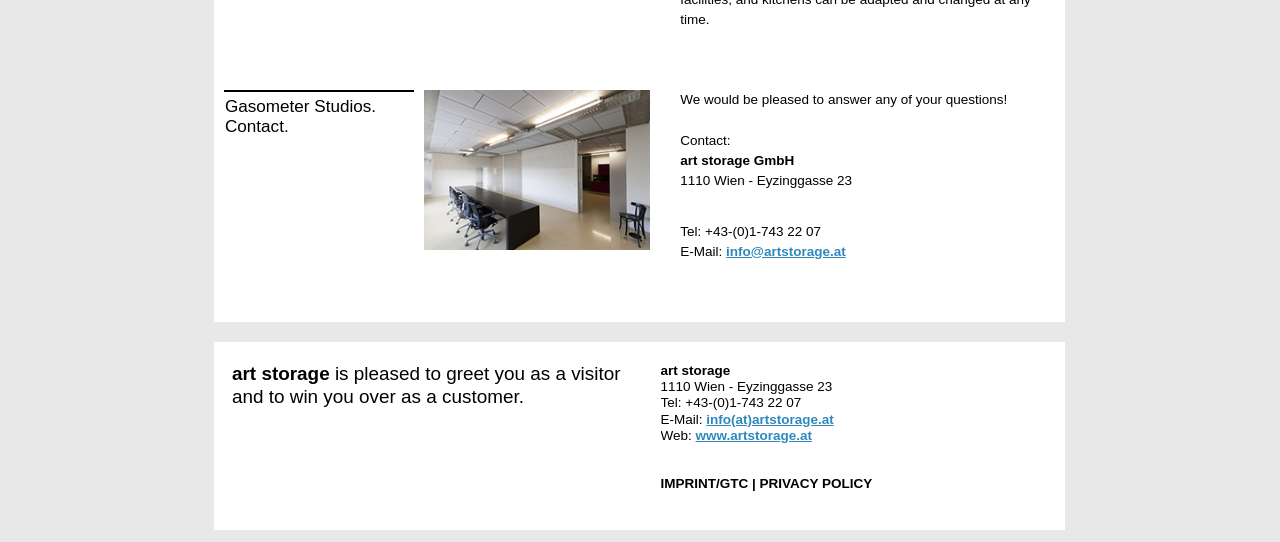What is the phone number?
Using the information from the image, answer the question thoroughly.

The phone number can be found in the contact information section, where it is written as 'Tel: +43-(0)1-743 22 07'.